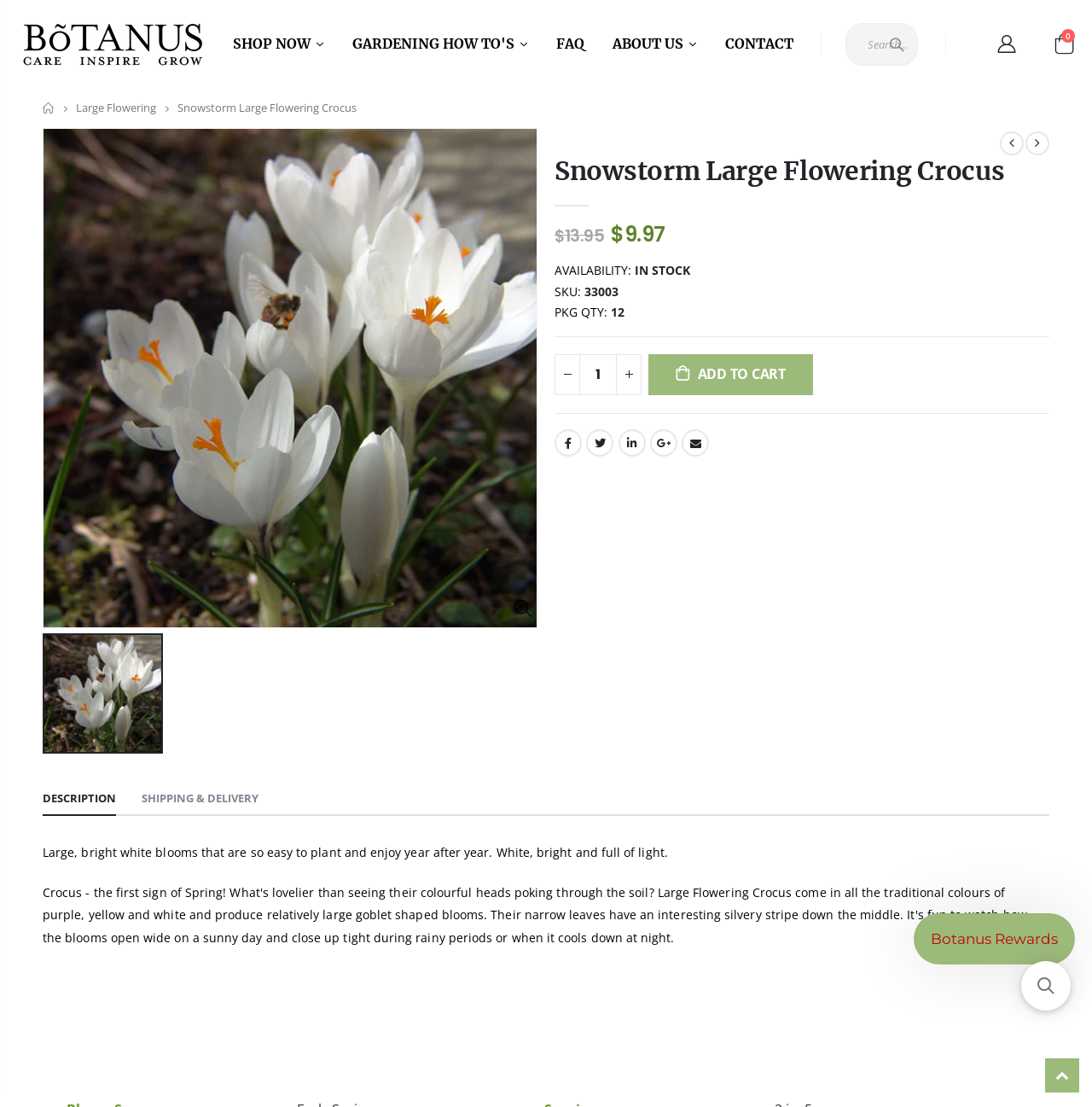Please provide the bounding box coordinates for the element that needs to be clicked to perform the instruction: "Click the SHOP NOW link". The coordinates must consist of four float numbers between 0 and 1, formatted as [left, top, right, bottom].

[0.201, 0.019, 0.31, 0.061]